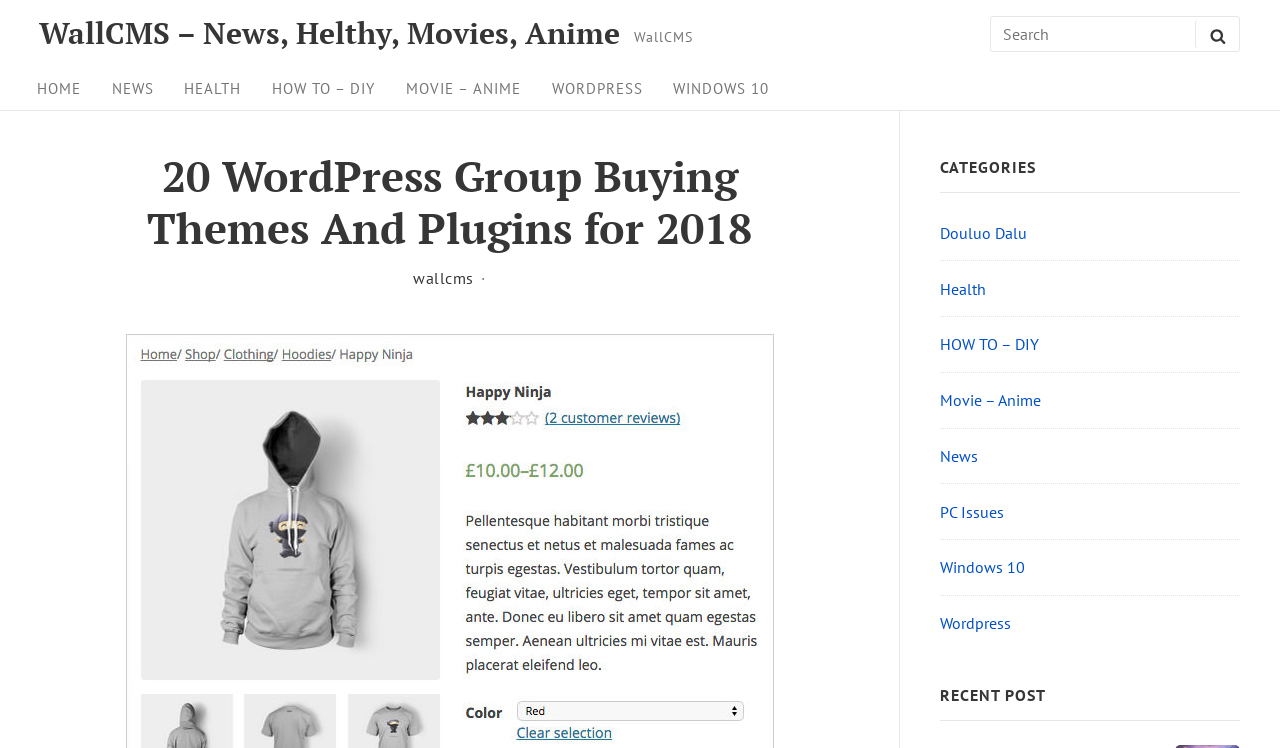Find and extract the text of the primary heading on the webpage.

20 WordPress Group Buying Themes And Plugins for 2018